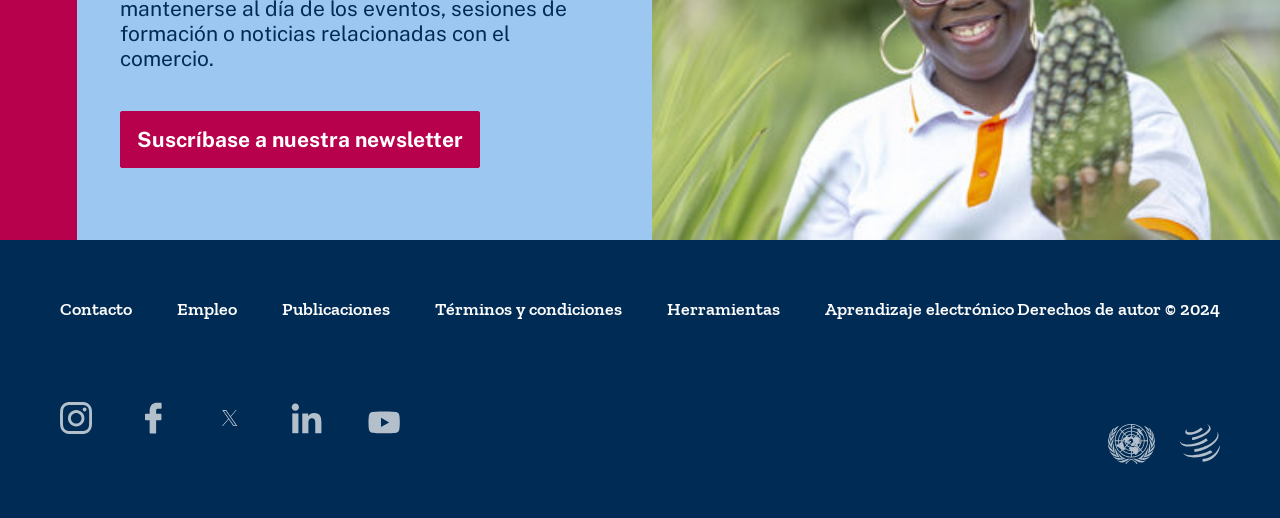What is the purpose of the link at the top?
From the screenshot, provide a brief answer in one word or phrase.

Subscribe to newsletter